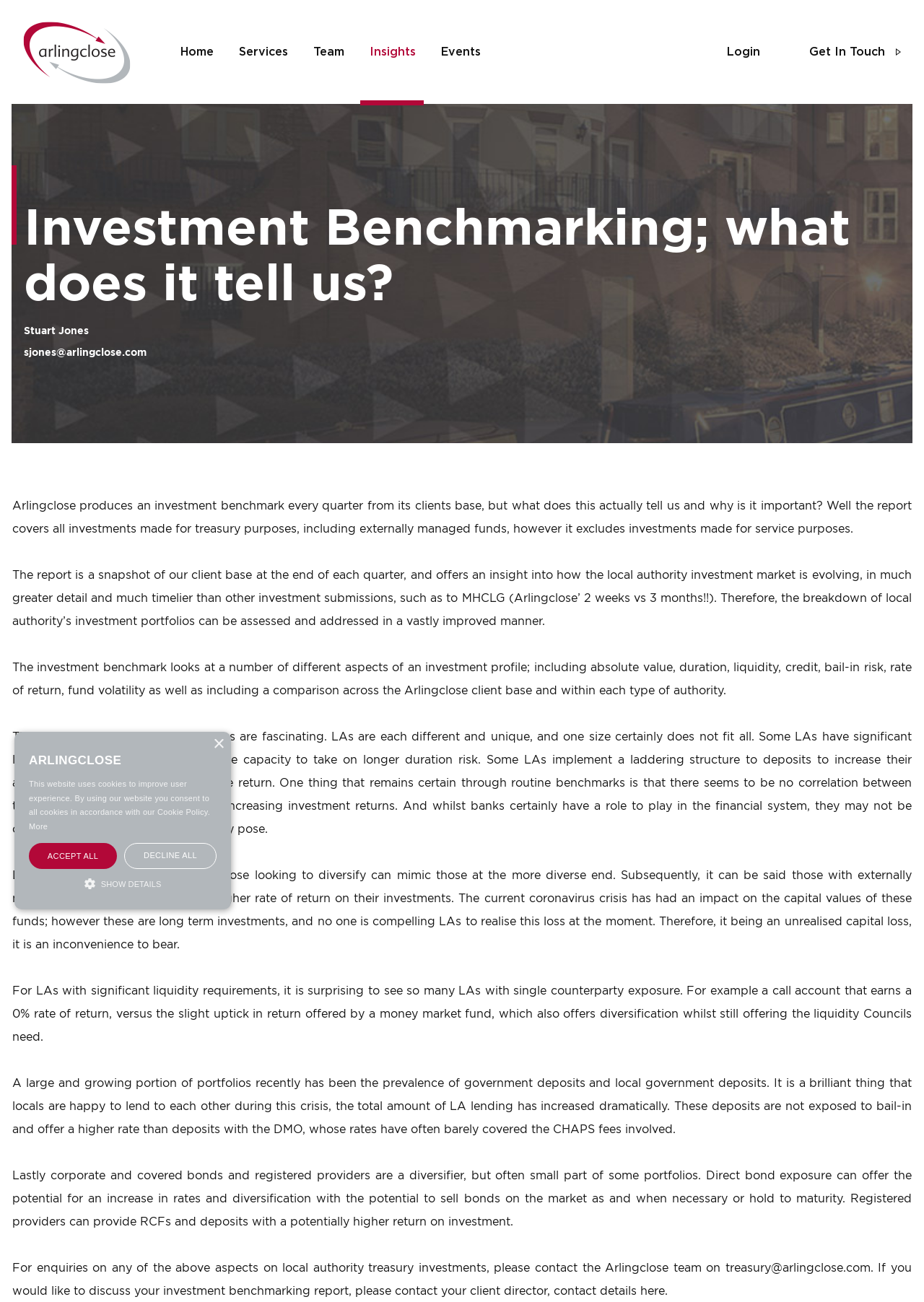What is the role of banks in the financial system?
Refer to the image and offer an in-depth and detailed answer to the question.

According to the webpage, banks have a role to play in the financial system, but they may not be offering enough return for the risk they pose, as mentioned in the fourth paragraph.